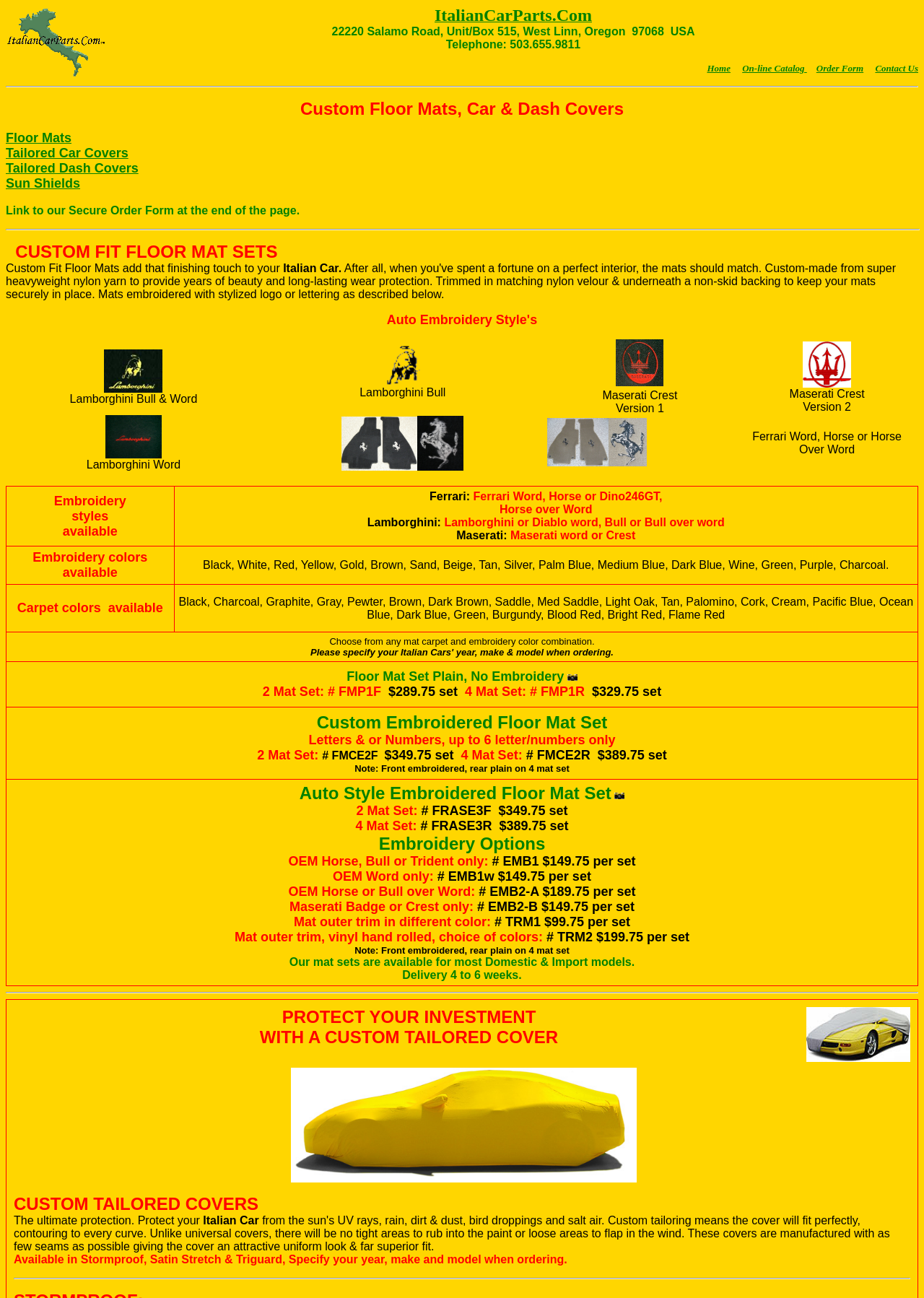Could you please study the image and provide a detailed answer to the question:
What is the company's phone number?

The company's phone number can be found in the top section of the webpage, next to the address. It is listed as 'Telephone: 503.655.9811'.